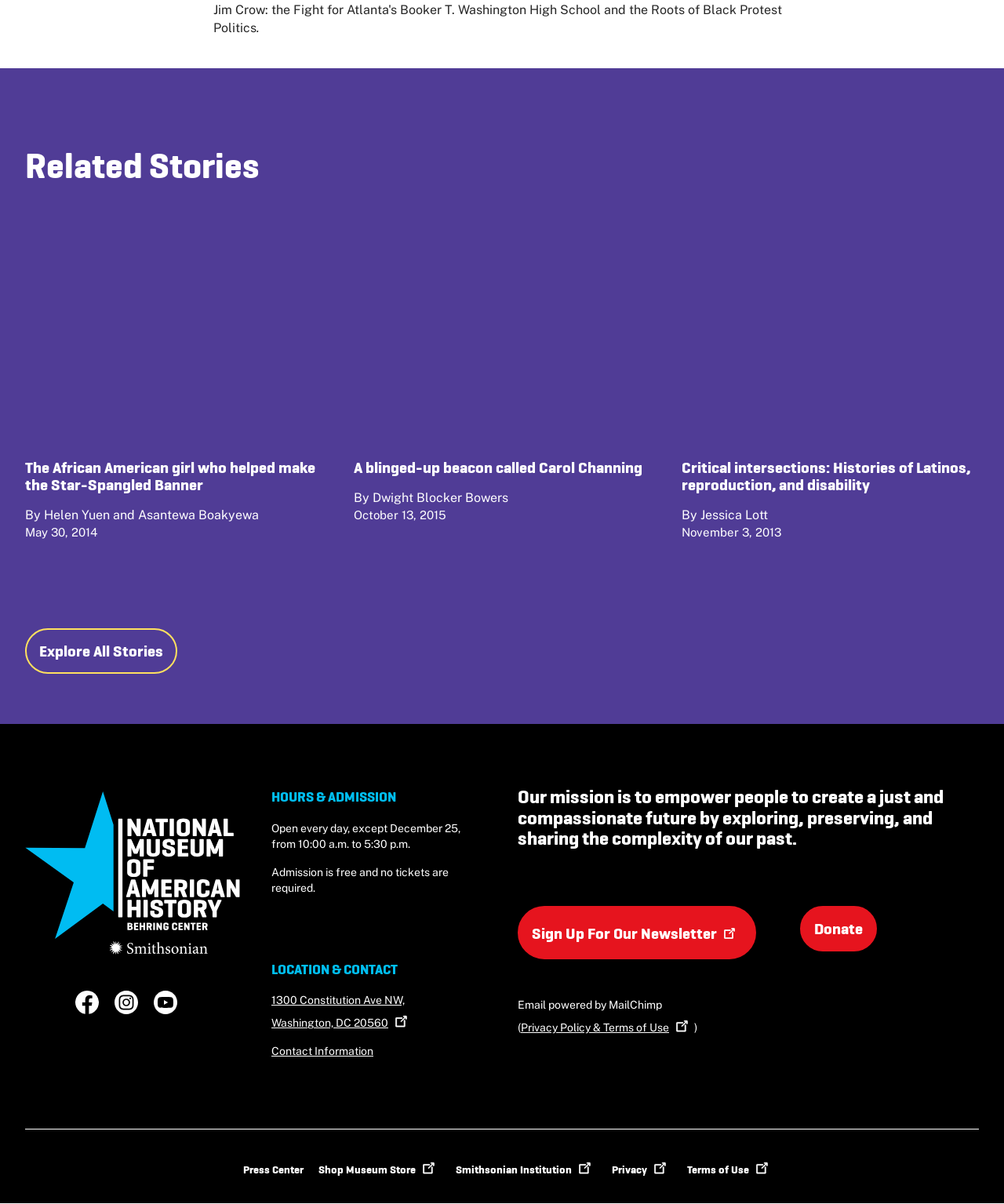Use one word or a short phrase to answer the question provided: 
How many images are on the webpage?

4